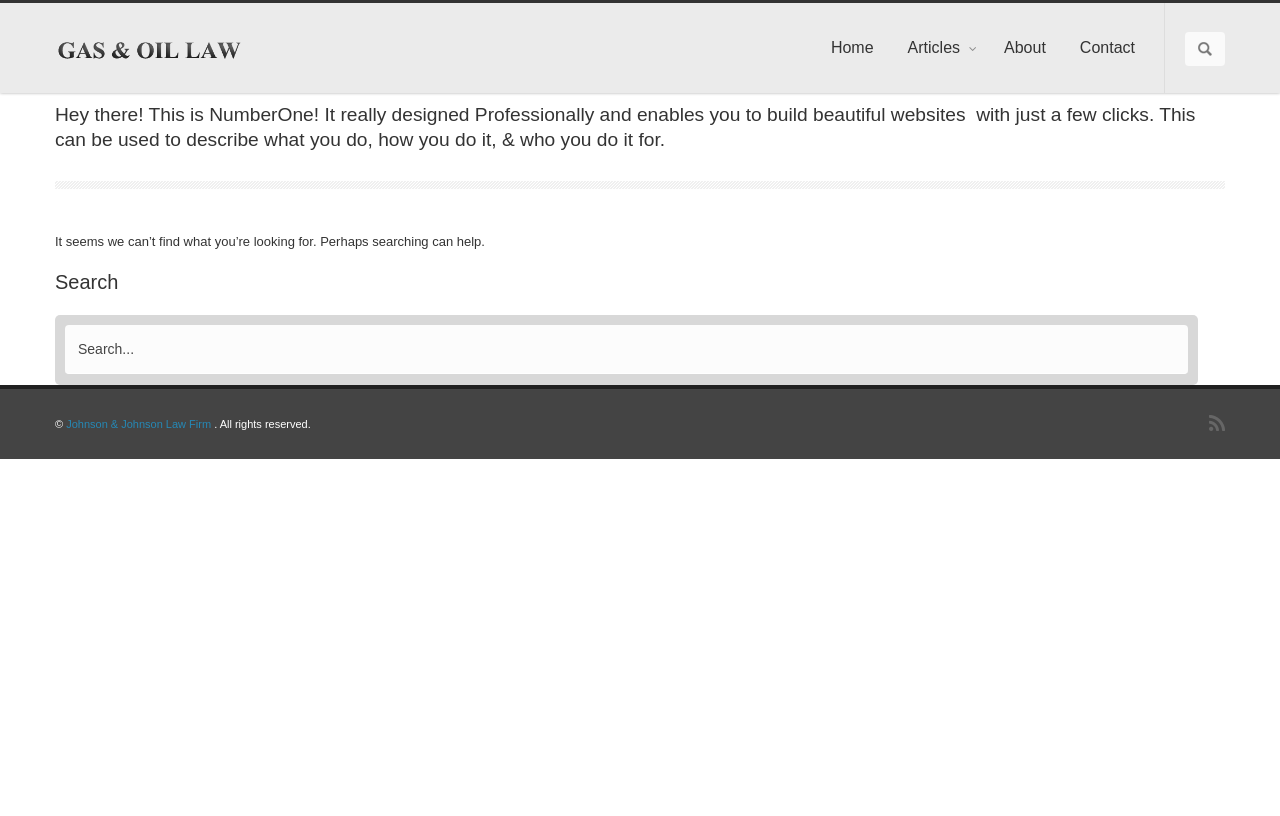Please determine the bounding box coordinates of the area that needs to be clicked to complete this task: 'Contact Johnson & Johnson Law Firm'. The coordinates must be four float numbers between 0 and 1, formatted as [left, top, right, bottom].

[0.052, 0.512, 0.165, 0.527]